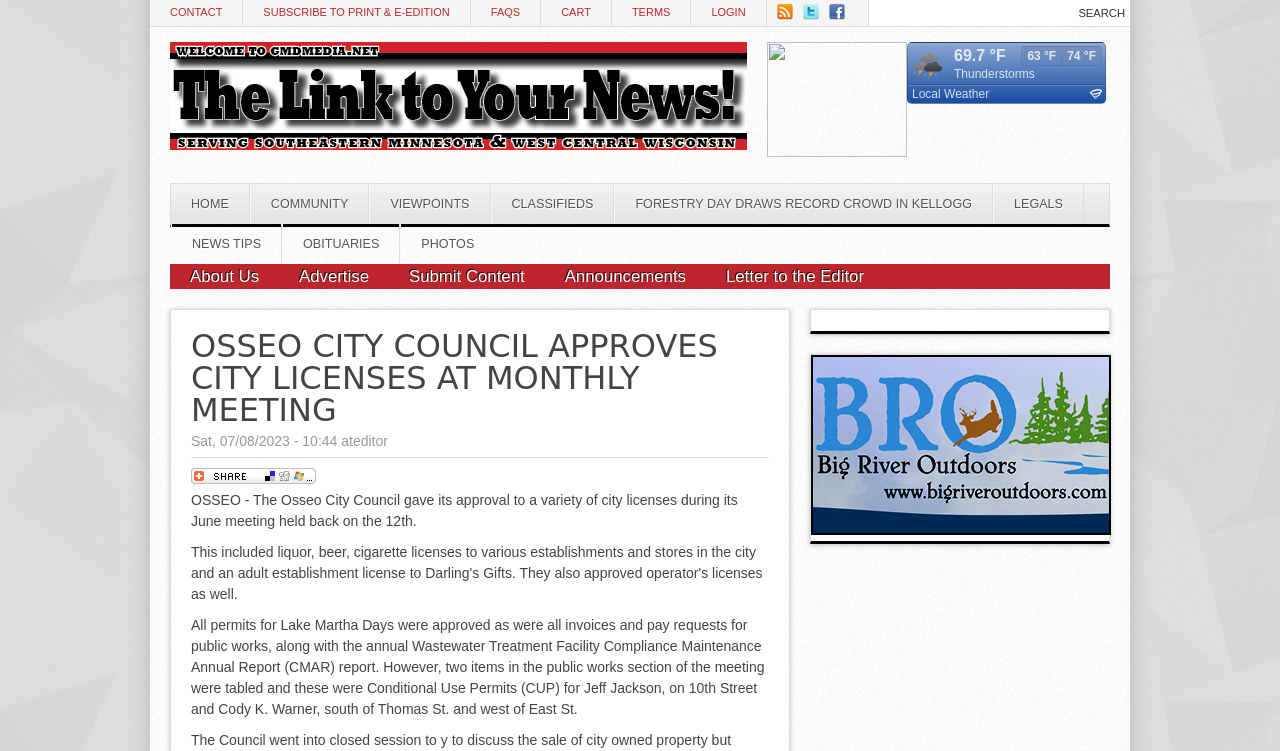Provide the bounding box coordinates of the HTML element this sentence describes: "Announcements". The bounding box coordinates consist of four float numbers between 0 and 1, i.e., [left, top, right, bottom].

[0.426, 0.351, 0.552, 0.385]